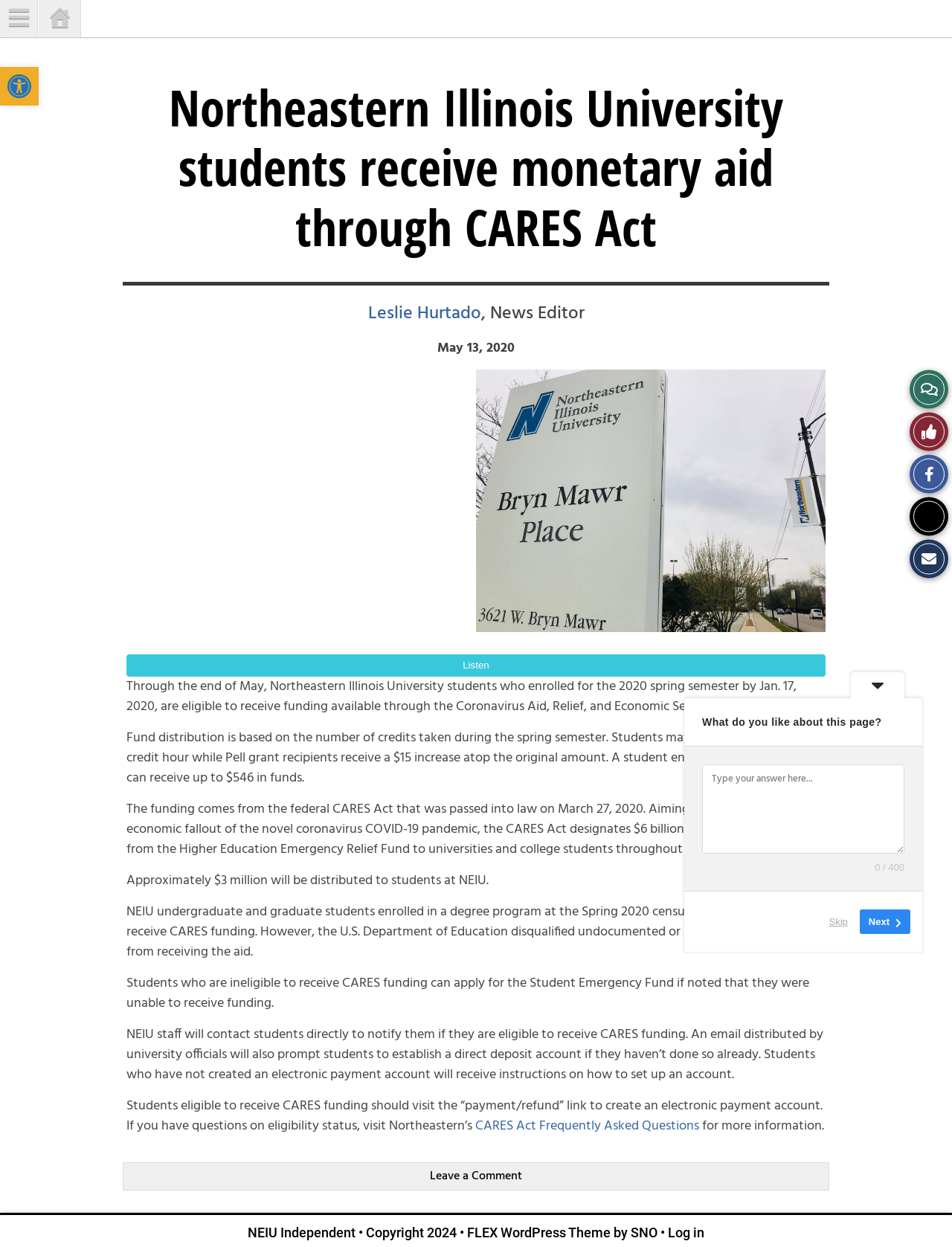Using the image as a reference, answer the following question in as much detail as possible:
What should students do if they are ineligible to receive CARES funding?

The answer can be found in the text 'Students who are ineligible to receive CARES funding can apply for the Student Emergency Fund if noted that they were unable to receive funding.' which is a static text element on the webpage.